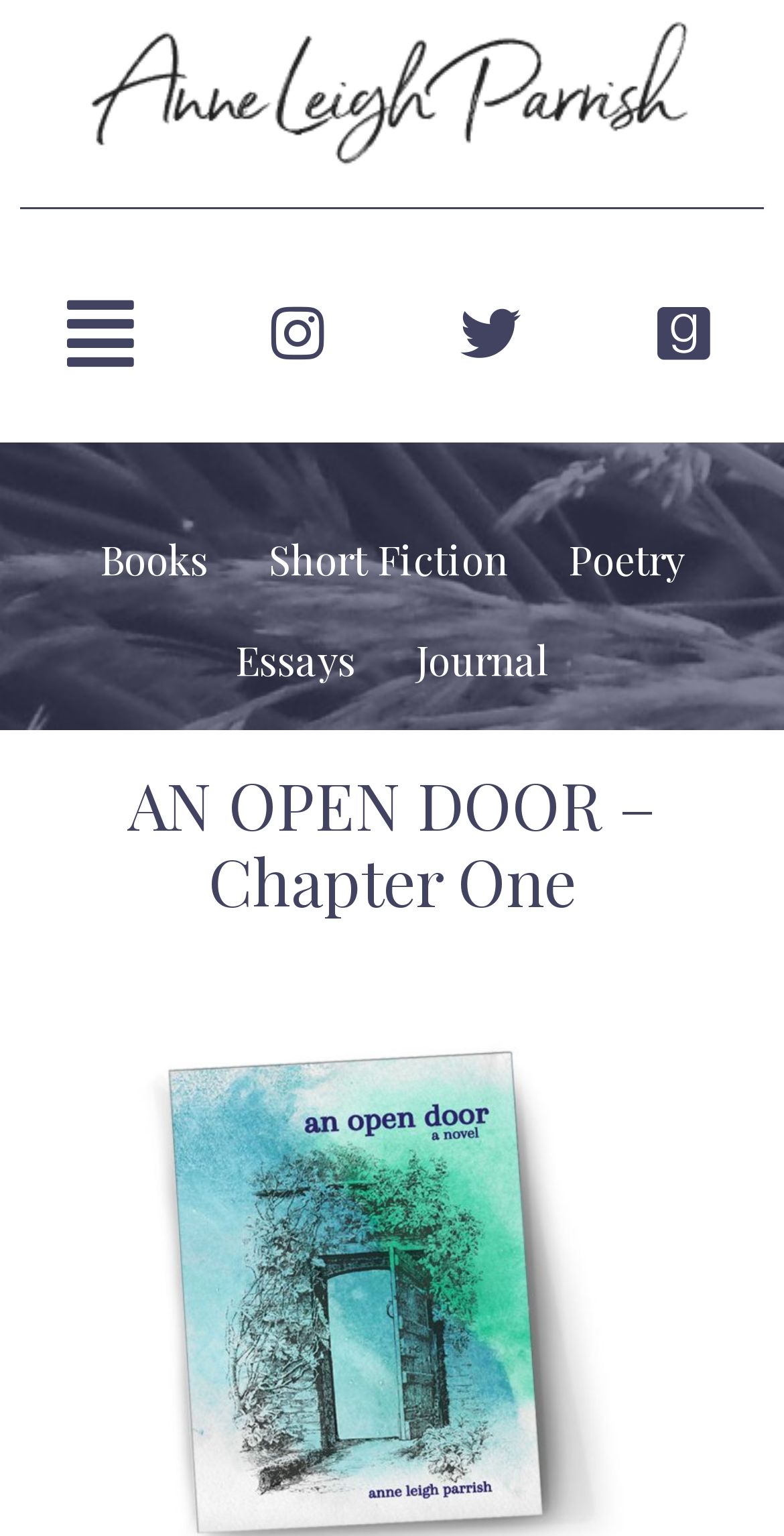Pinpoint the bounding box coordinates of the area that should be clicked to complete the following instruction: "Visit Instagram". The coordinates must be given as four float numbers between 0 and 1, i.e., [left, top, right, bottom].

[0.303, 0.178, 0.456, 0.257]